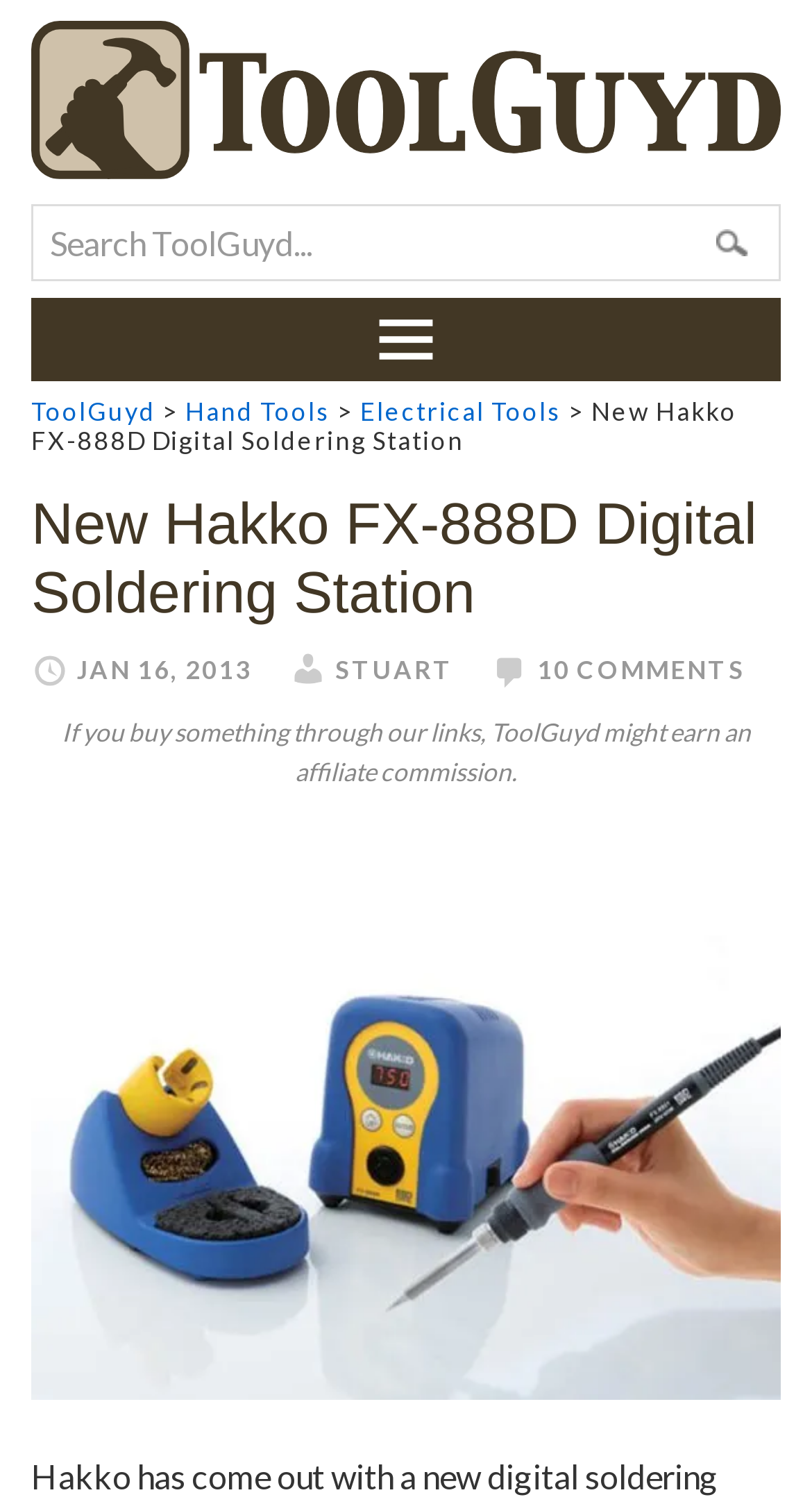Could you determine the bounding box coordinates of the clickable element to complete the instruction: "Visit TOOLGUYD"? Provide the coordinates as four float numbers between 0 and 1, i.e., [left, top, right, bottom].

[0.038, 0.011, 0.962, 0.122]